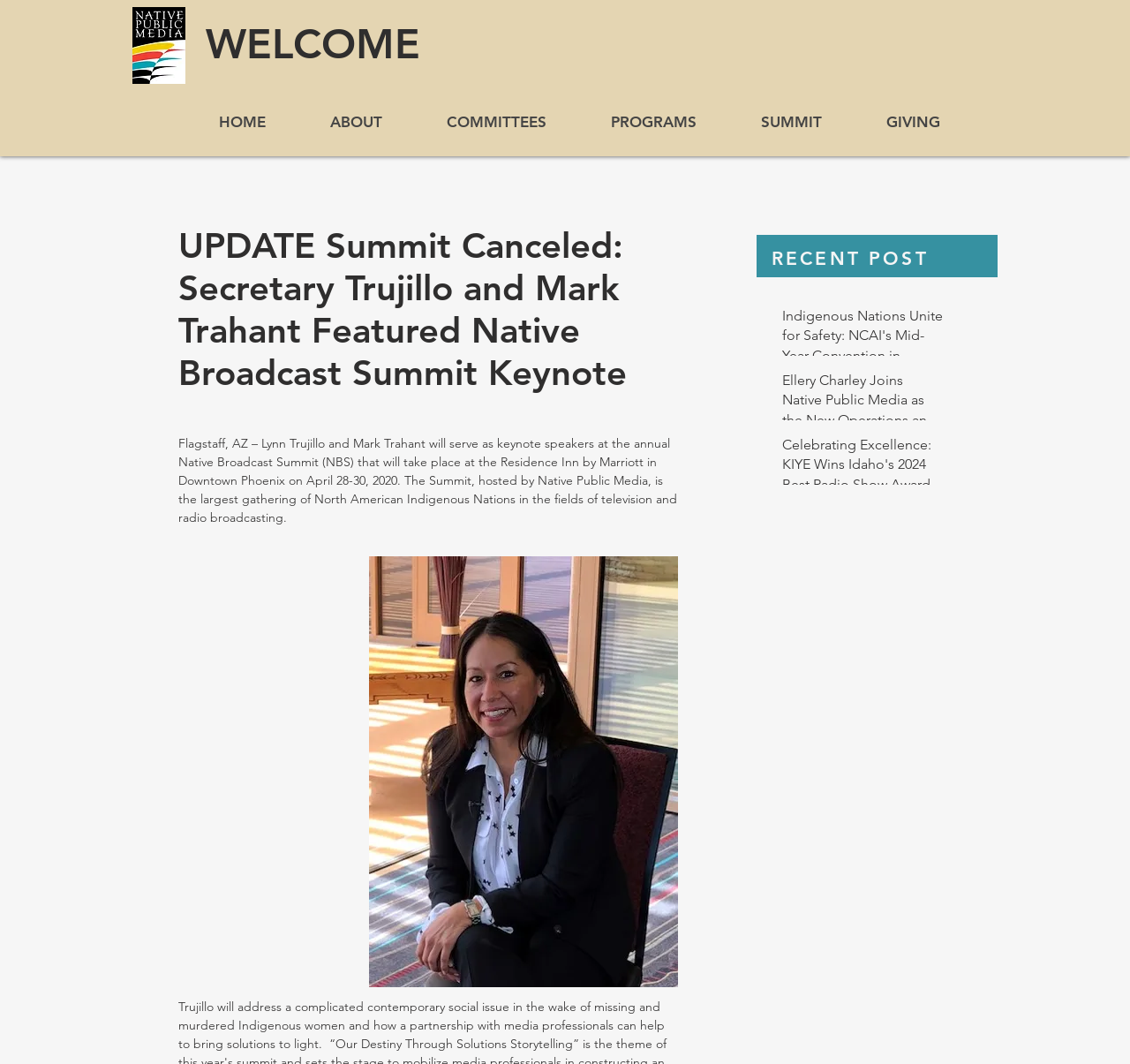What is the name of the organization hosting the Native Broadcast Summit?
Answer the question with detailed information derived from the image.

I found the answer by looking at the main content of the webpage, which mentions that the summit is hosted by Native Public Media.